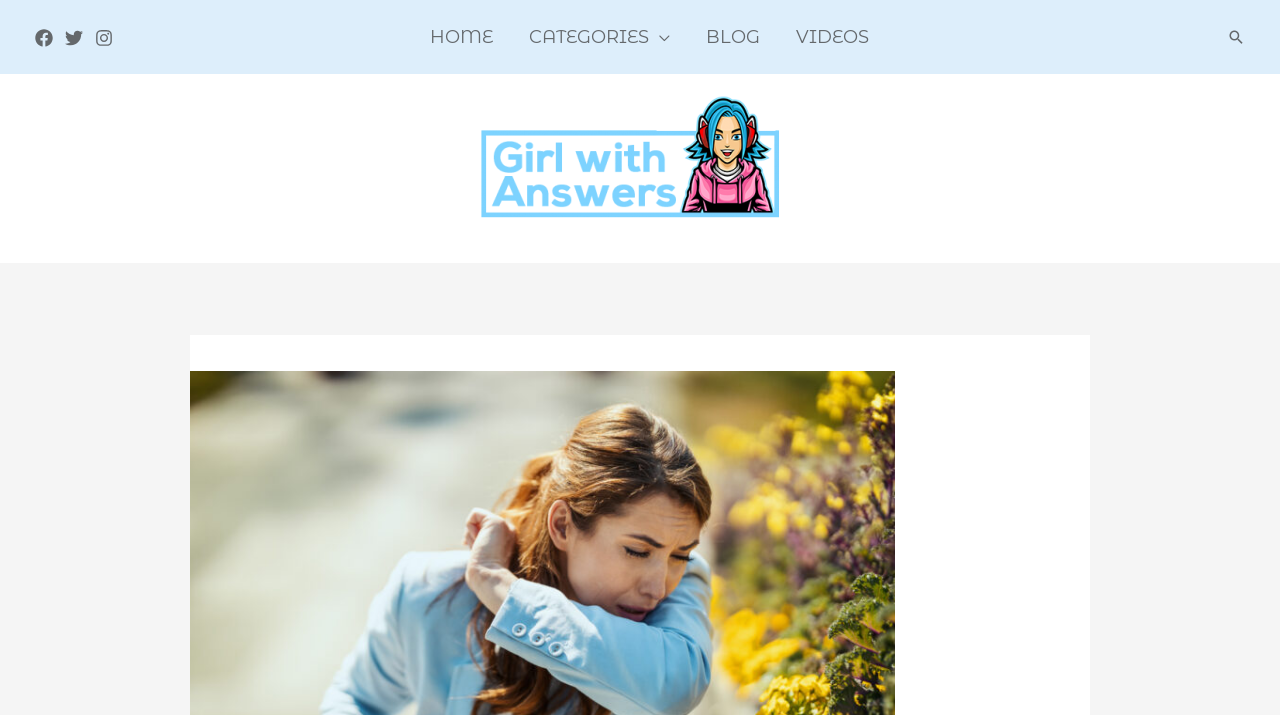Can you specify the bounding box coordinates for the region that should be clicked to fulfill this instruction: "Toggle CATEGORIES menu".

[0.507, 0.0, 0.523, 0.103]